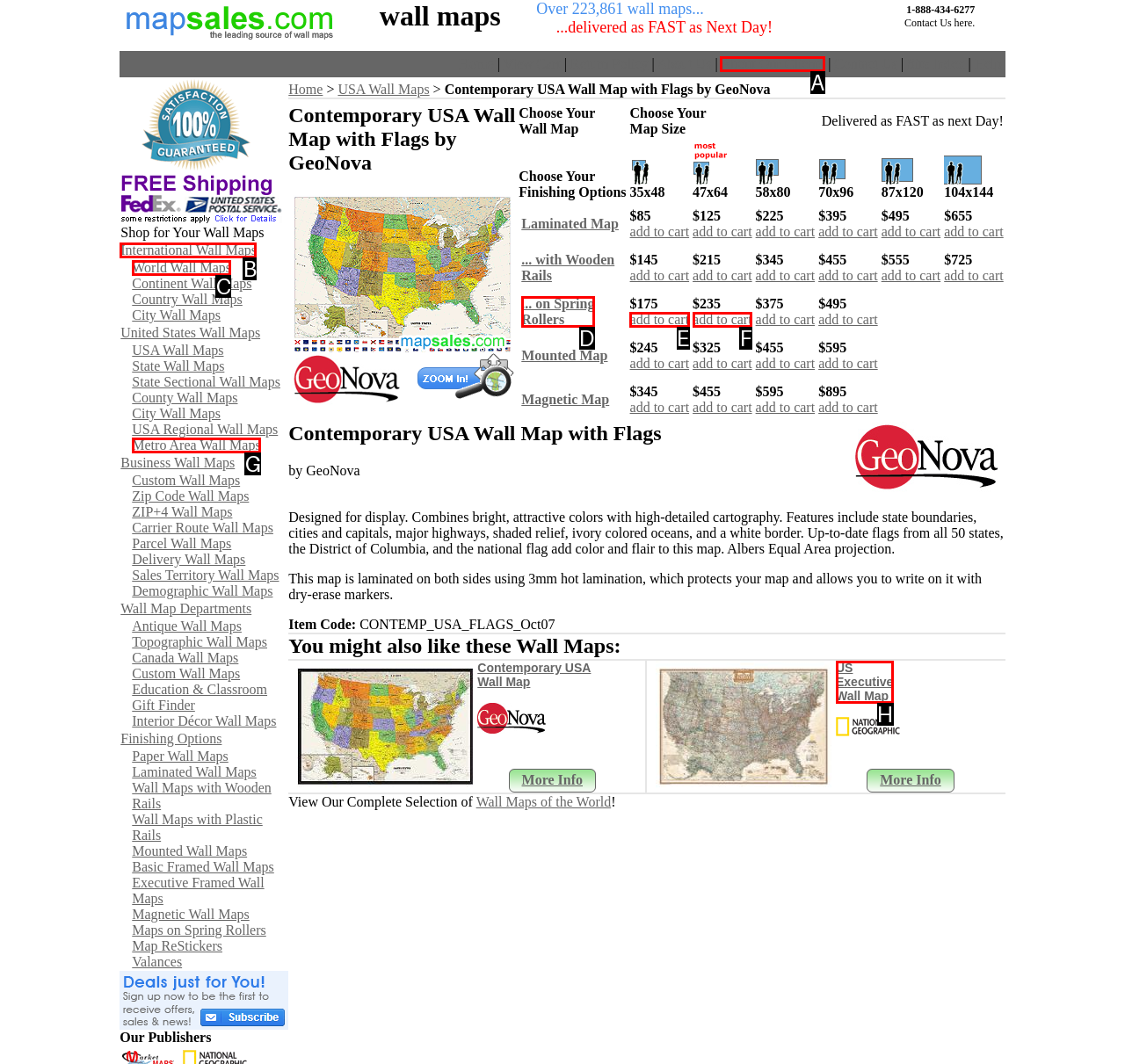To achieve the task: Search for 'International Wall Maps', which HTML element do you need to click?
Respond with the letter of the correct option from the given choices.

B